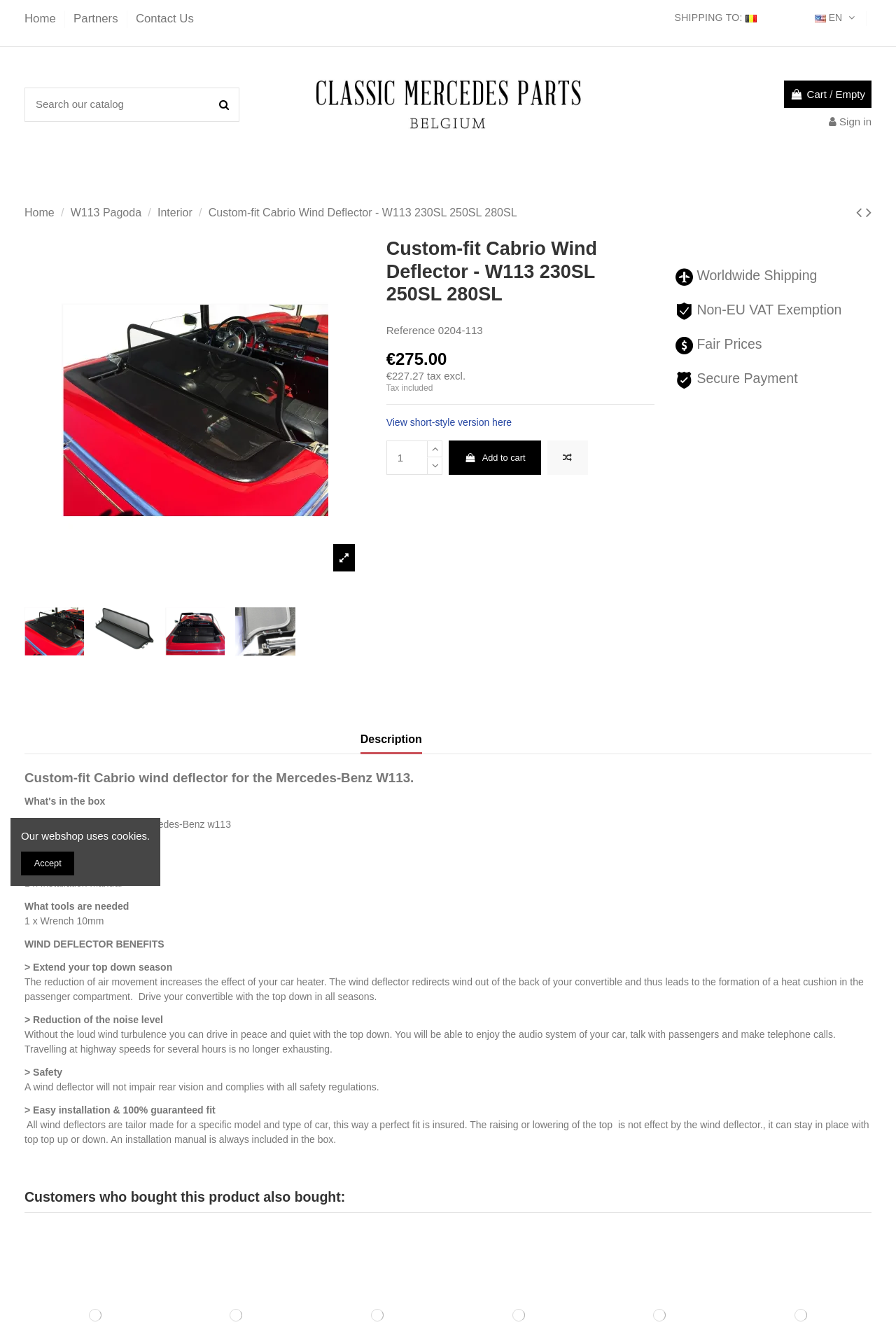What is the price of the product?
Using the picture, provide a one-word or short phrase answer.

€275.00